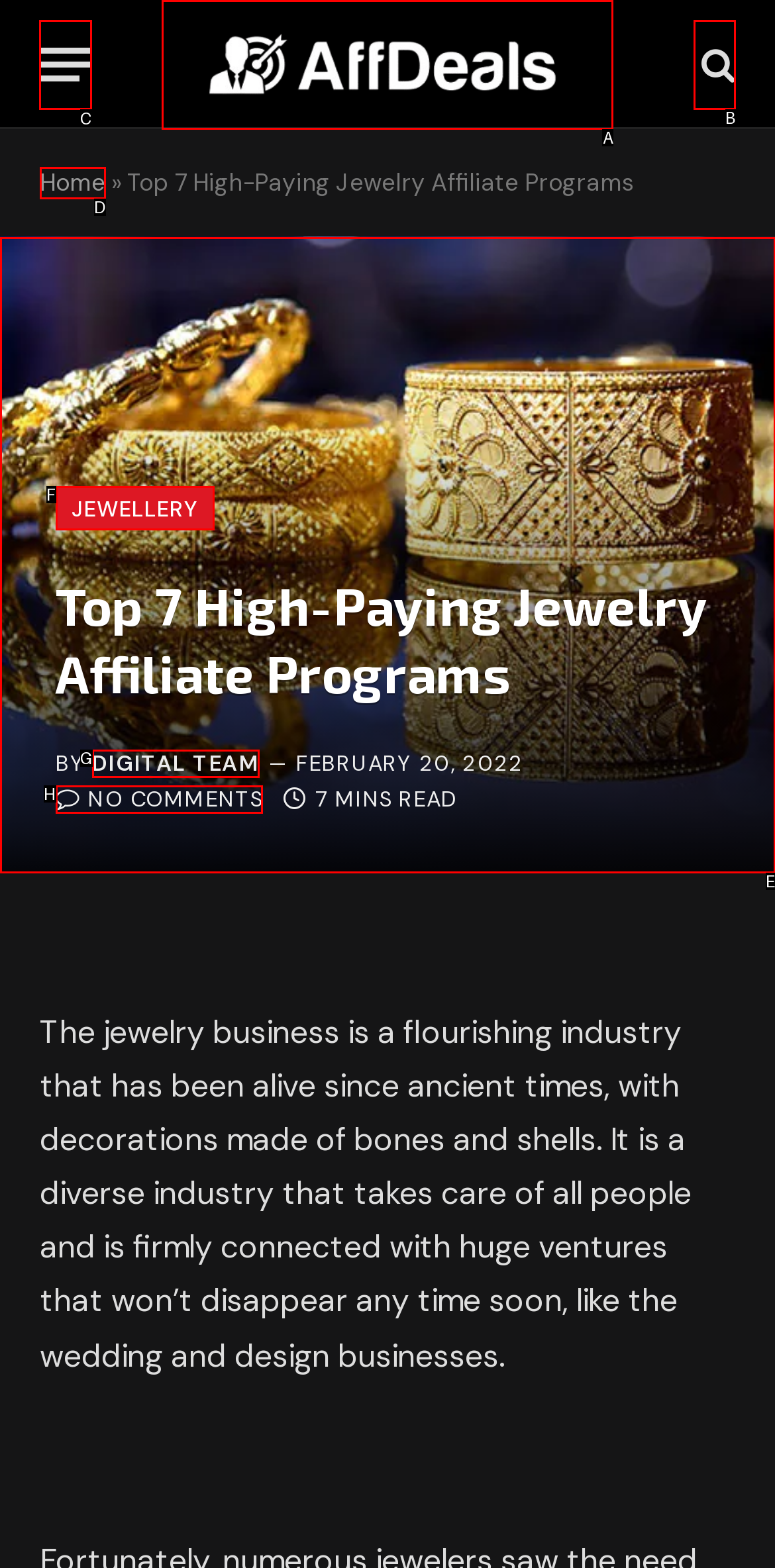Indicate which lettered UI element to click to fulfill the following task: Click the menu button
Provide the letter of the correct option.

C